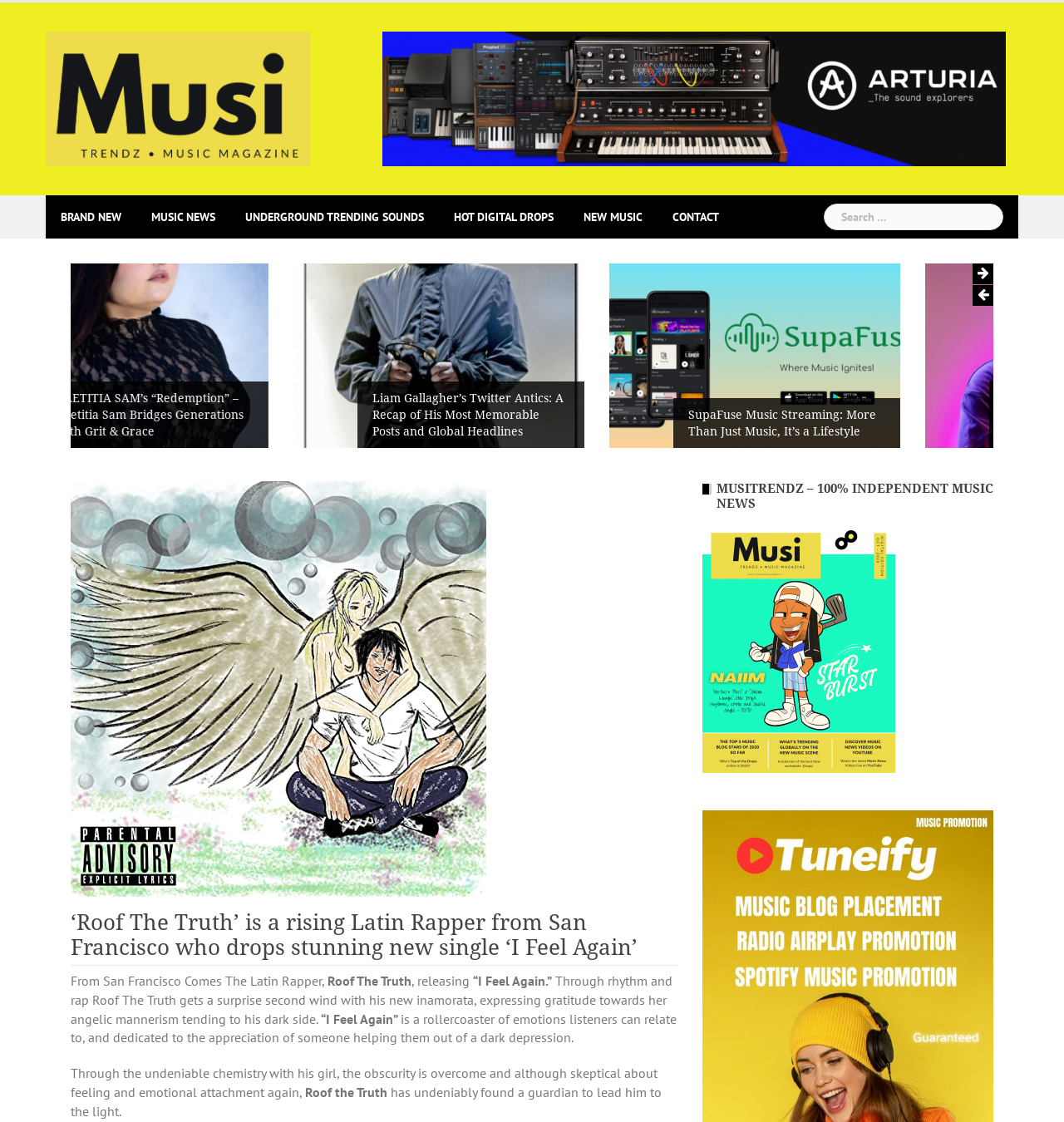What is the title of the second article?
We need a detailed and meticulous answer to the question.

I looked at the headings on the webpage and found the second article title, which is 'DRAGG’s ‘Mixed Feelings’: A Blend of Rap, R&B, and Unfiltered Emotion'.